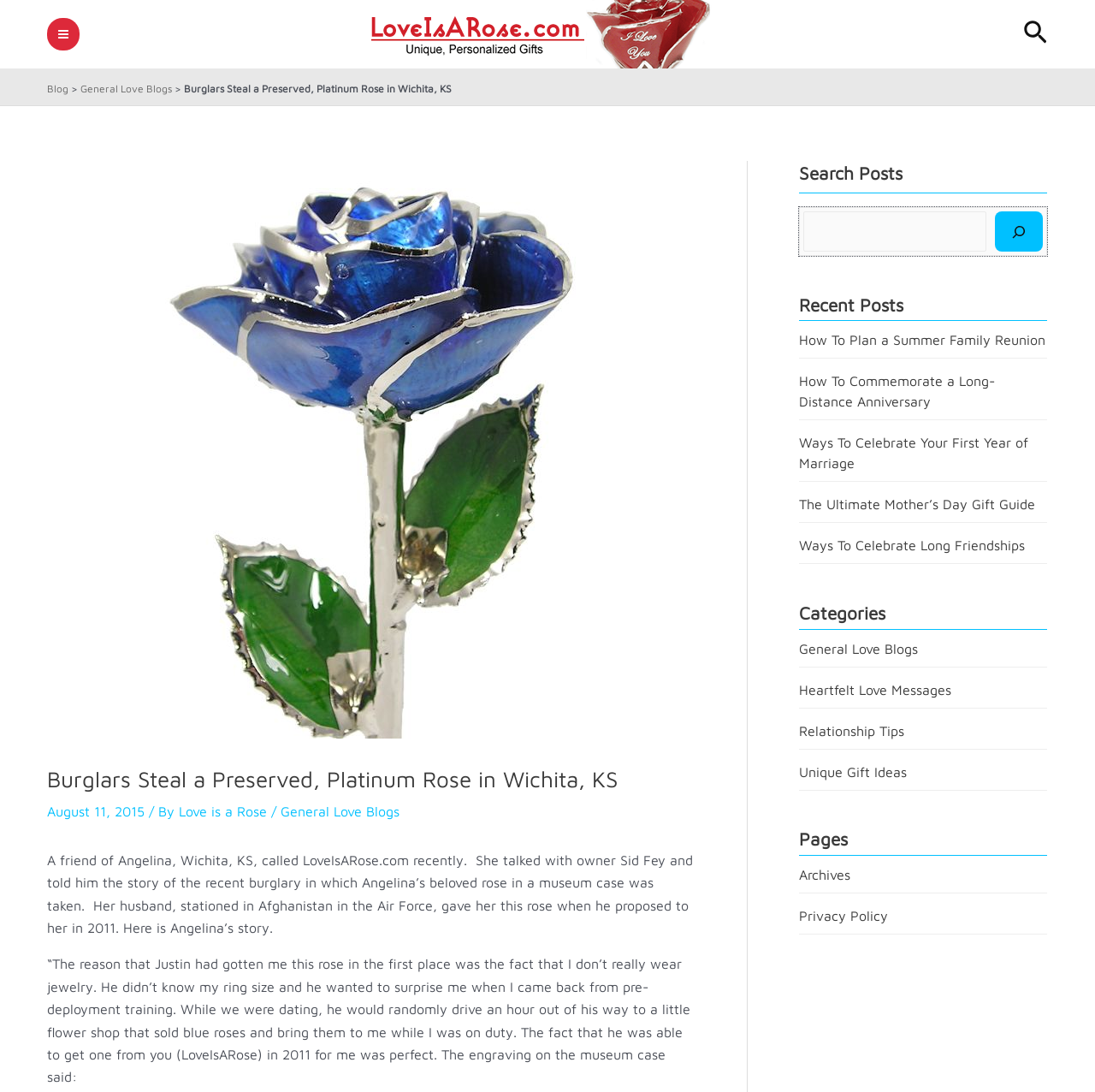Please identify the bounding box coordinates of the region to click in order to complete the given instruction: "Check the 'Recent Posts' section". The coordinates should be four float numbers between 0 and 1, i.e., [left, top, right, bottom].

[0.73, 0.269, 0.825, 0.288]